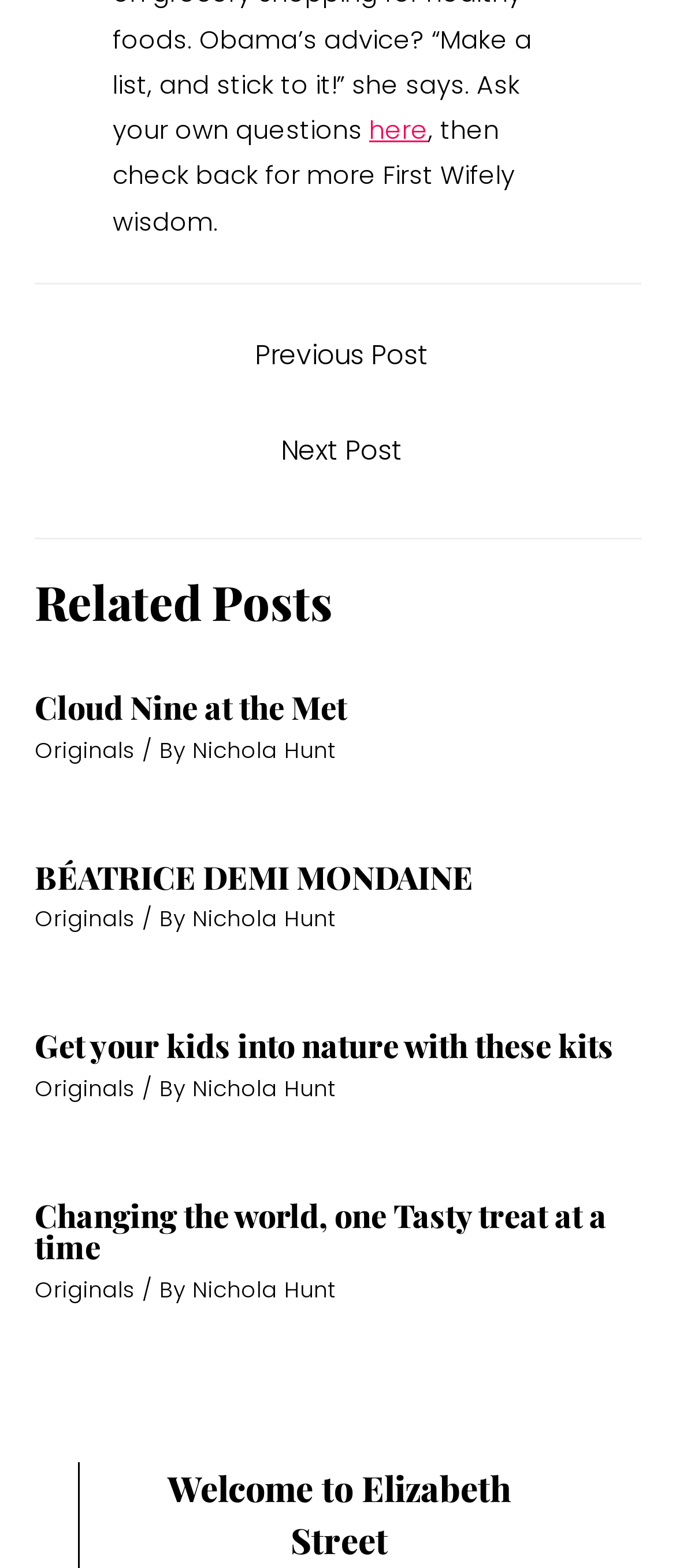Identify the bounding box coordinates of the section to be clicked to complete the task described by the following instruction: "Check 'Related Posts'". The coordinates should be four float numbers between 0 and 1, formatted as [left, top, right, bottom].

[0.051, 0.366, 0.949, 0.403]